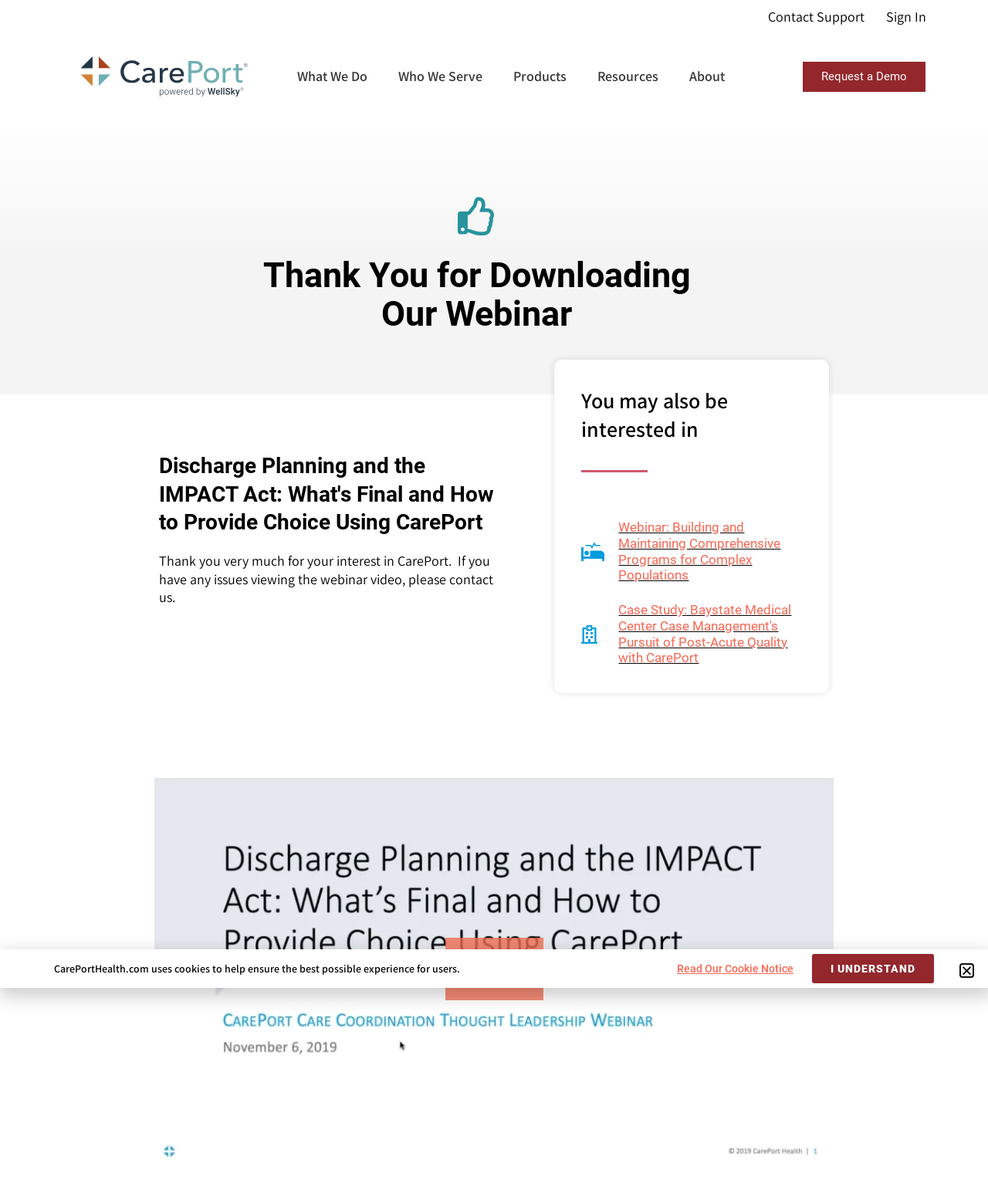Please determine the bounding box coordinates of the element's region to click in order to carry out the following instruction: "Copy a link to this post to clipboard". The coordinates should be four float numbers between 0 and 1, i.e., [left, top, right, bottom].

None